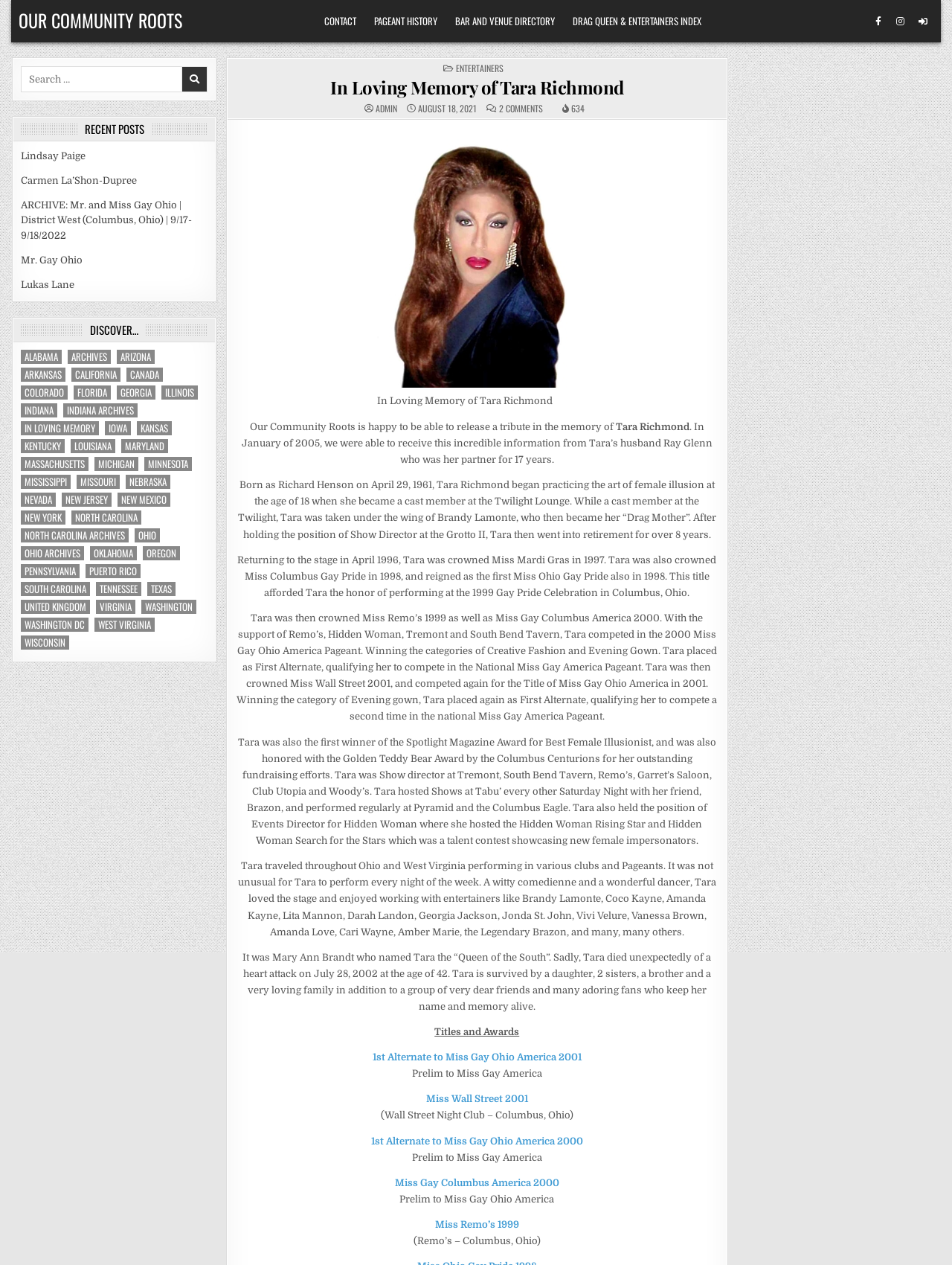Use the details in the image to answer the question thoroughly: 
What award did Tara Richmond win in 1999?

The webpage lists Tara Richmond's titles and awards, including Miss Remo's 1999, which she won in 1999.